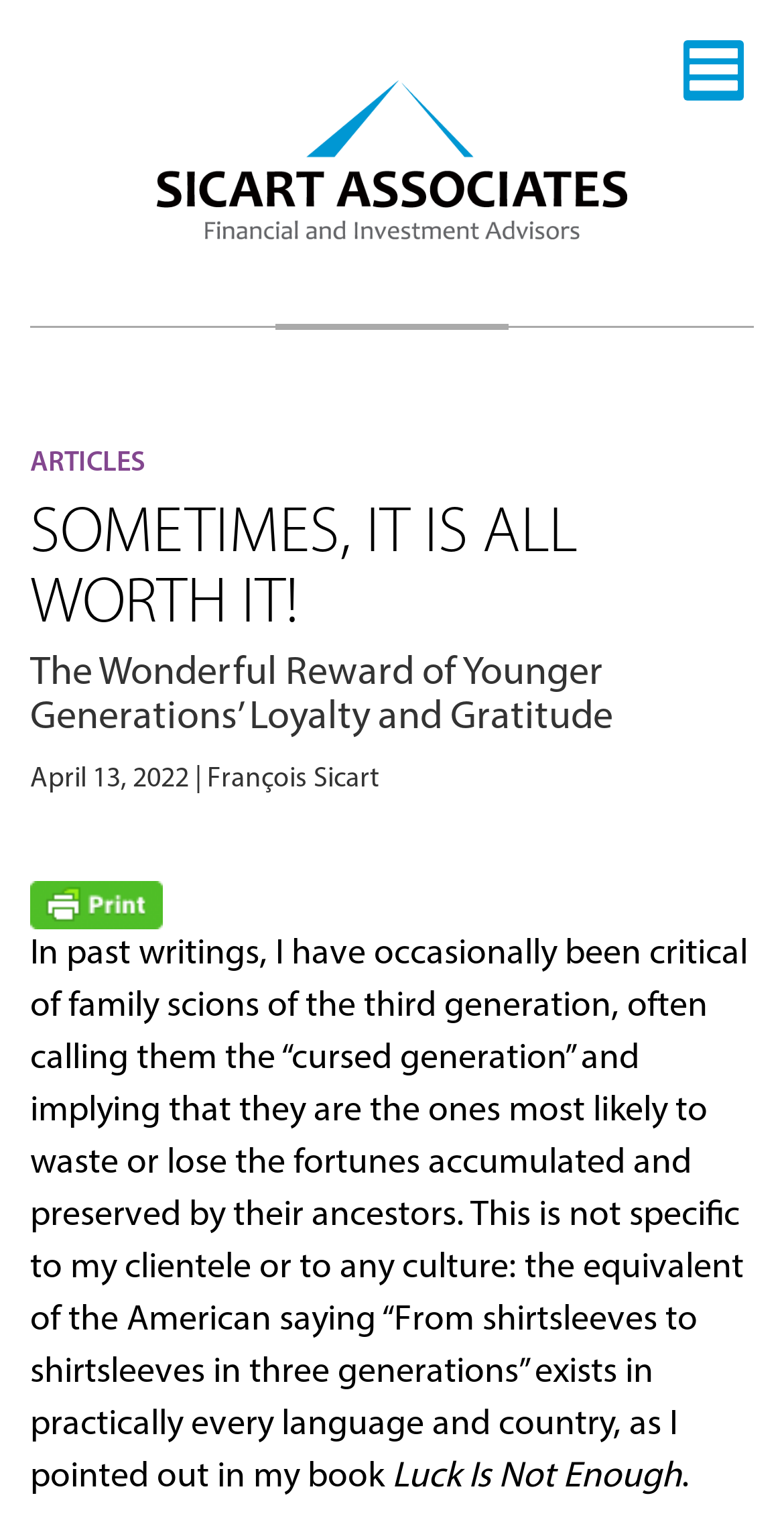Who is the author of the article?
Using the image as a reference, give a one-word or short phrase answer.

François Sicart